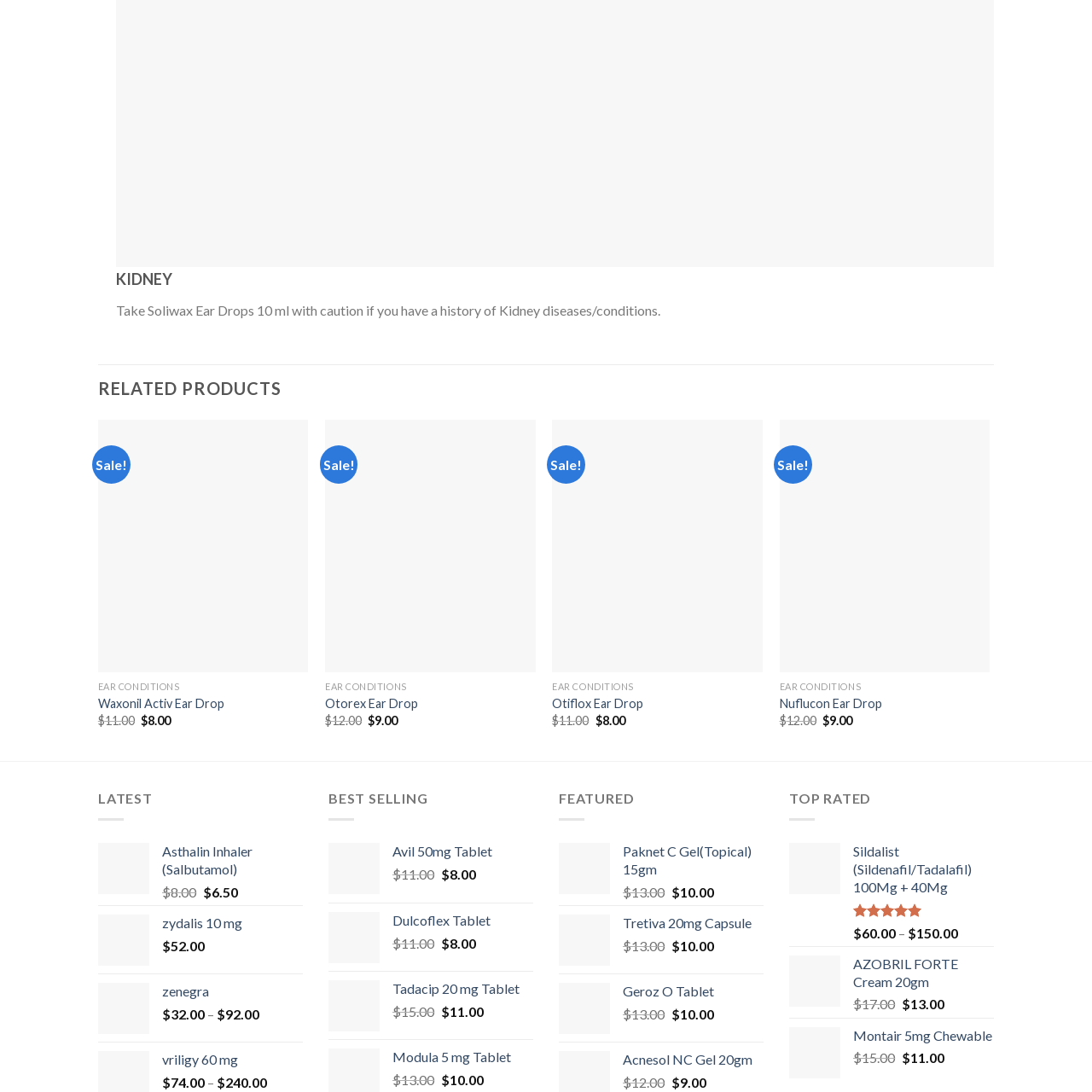Detail the scene within the red-bordered box in the image, including all relevant features and actions.

The image depicts the packaging of "Waxonil Activ Ear Drops" in a 10 ml bottle. This product is aimed at treating ear conditions and is prominently displayed within a layout that highlights its promotional sale status. The caption includes a message cautioning potential users to take the drops with care, especially if they have a history of kidney diseases or related conditions. The surrounding context suggests that this ear drop is part of a selection of related products for ear health, with additional options also displayed for customer consideration.